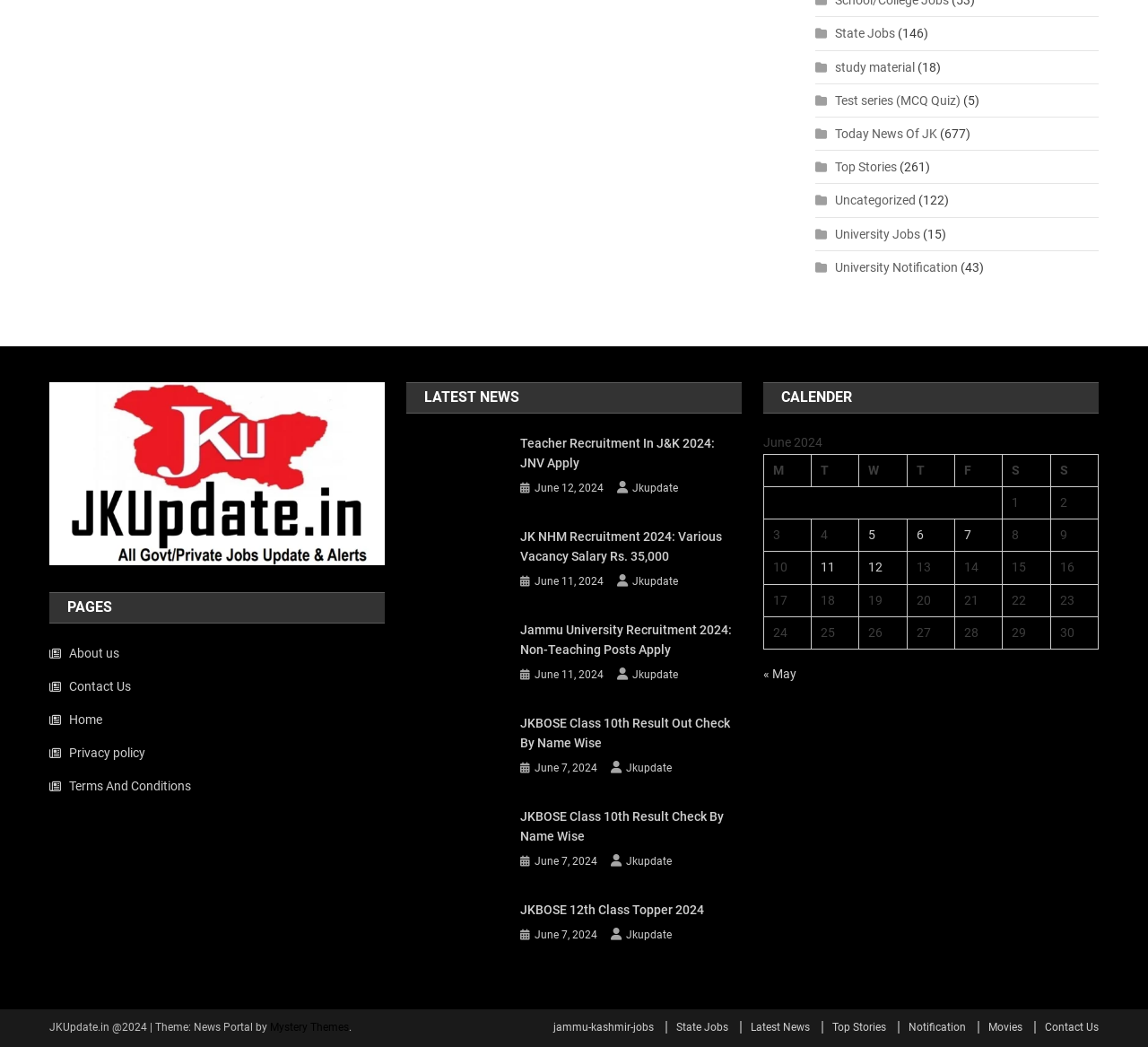Find the bounding box coordinates of the clickable element required to execute the following instruction: "View the 'LATEST NEWS' section". Provide the coordinates as four float numbers between 0 and 1, i.e., [left, top, right, bottom].

[0.354, 0.365, 0.646, 0.395]